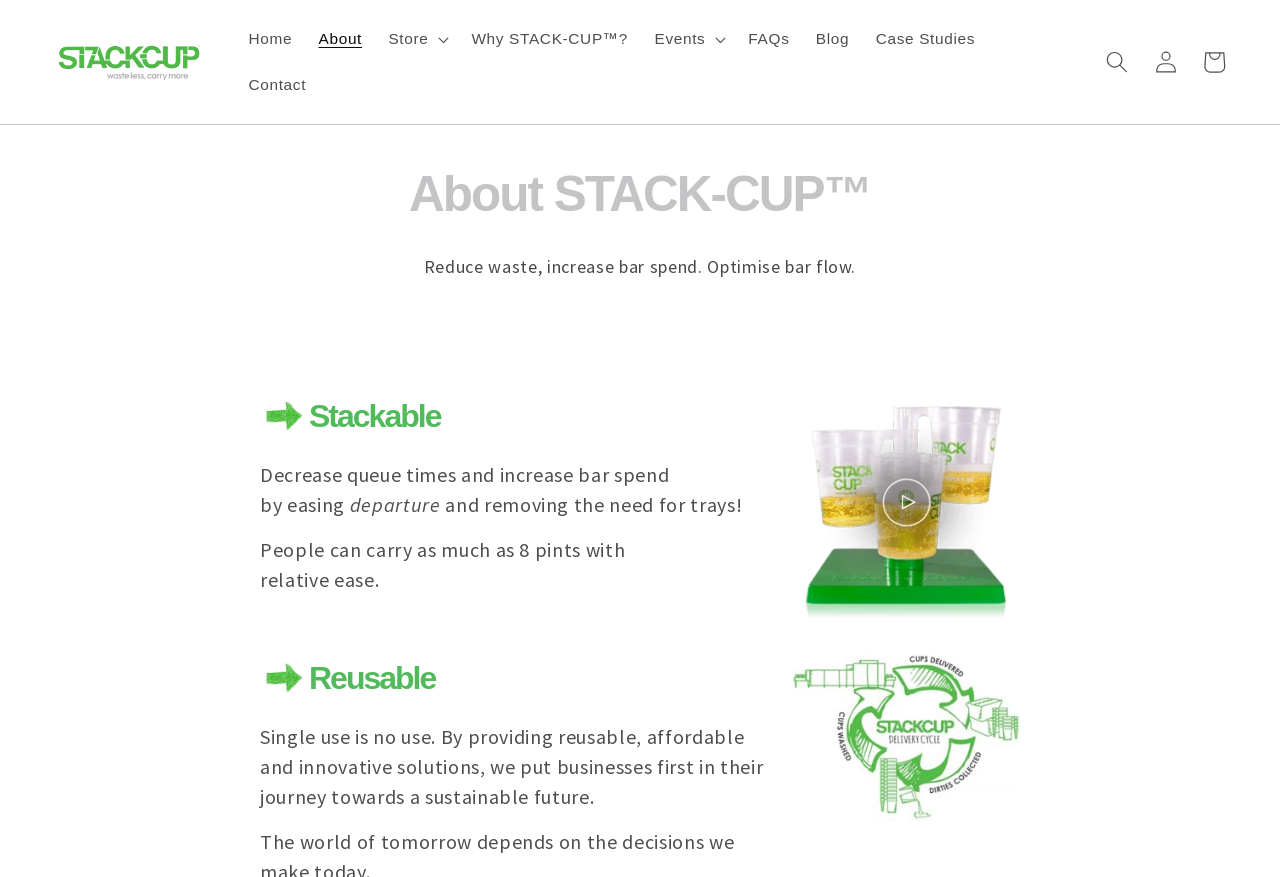How many images are on the webpage?
Please answer the question with a detailed response using the information from the screenshot.

There are five image elements on the webpage, including the STACK-CUP logo, and images accompanying the 'Stackable' and 'Reusable' benefits.